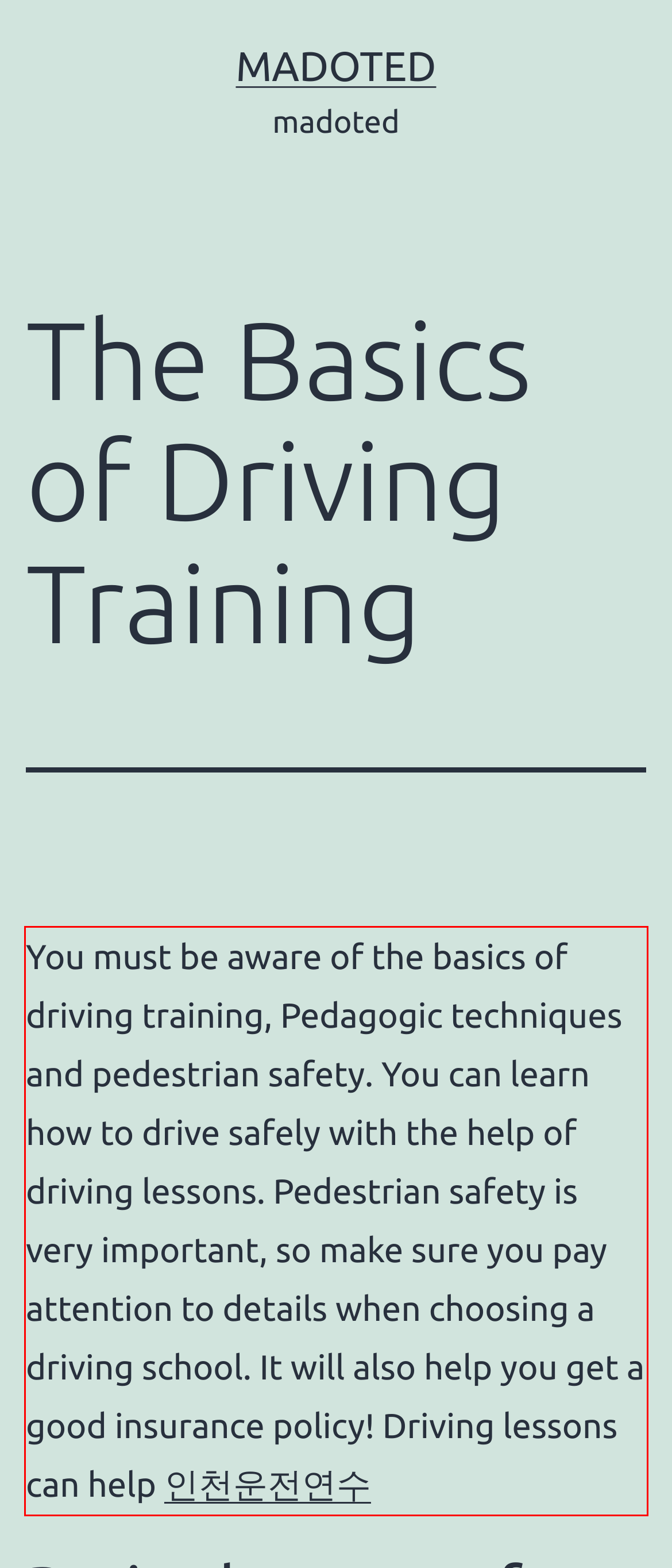Please perform OCR on the UI element surrounded by the red bounding box in the given webpage screenshot and extract its text content.

You must be aware of the basics of driving training, Pedagogic techniques and pedestrian safety. You can learn how to drive safely with the help of driving lessons. Pedestrian safety is very important, so make sure you pay attention to details when choosing a driving school. It will also help you get a good insurance policy! Driving lessons can help 인천운전연수